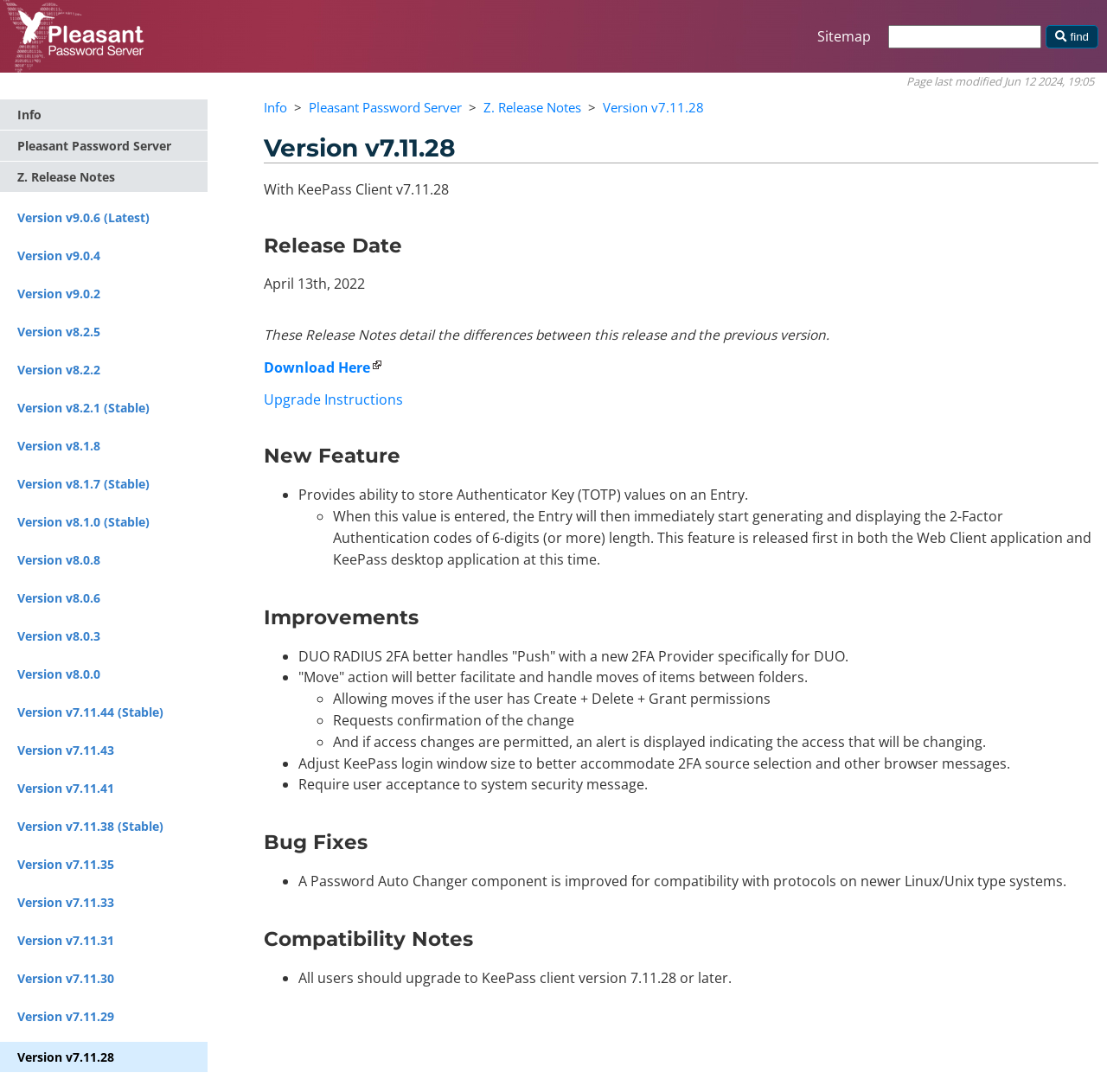Generate a comprehensive description of the webpage content.

The webpage is about Pleasant Password Server, a password management system compatible with KeePass and Password Safe. At the top, there are several links, including "Info", "Pleasant Password Server", and "Z. Release Notes", which are aligned horizontally and take up a small portion of the screen. Below these links, there is a search bar with a textbox and a "find" button.

The main content of the webpage is divided into several sections, each with a heading. The first section is "Version v7.11.28", which includes the release date and a brief description of the version. The next section is "New Feature", which describes a new ability to store Authenticator Key (TOTP) values on an Entry. This section includes a list with bullet points and detailed descriptions.

The following sections are "Improvements", "Bug Fixes", and "Compatibility Notes", each with its own list of bullet points and descriptions. These sections detail various updates and fixes to the password management system.

At the bottom of the webpage, there is a footer section with a link to "Sitemap" and a static text indicating the last modification date of the page.